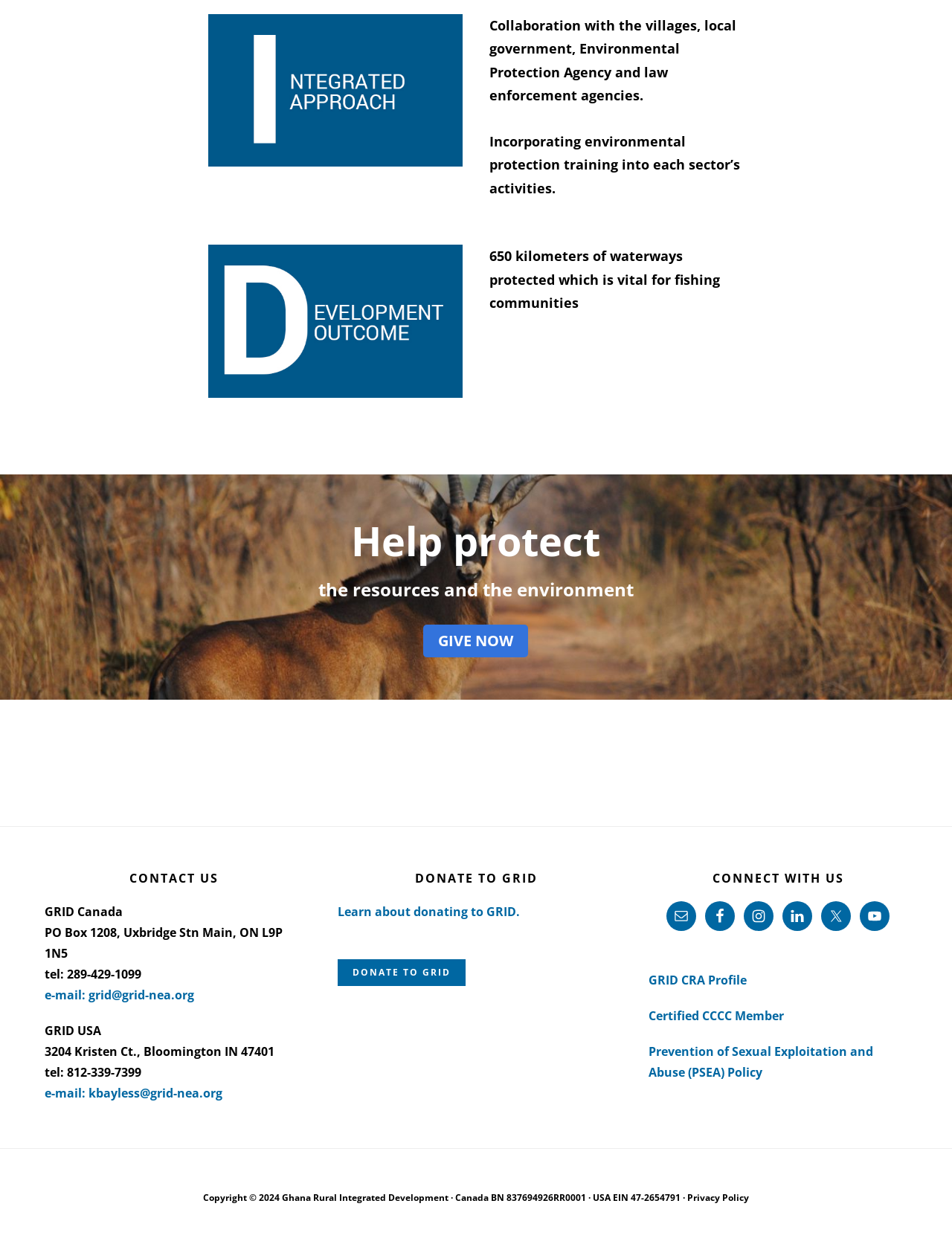What is the text above the 'GIVE NOW' button?
Based on the visual, give a brief answer using one word or a short phrase.

Help protect the resources and the environment